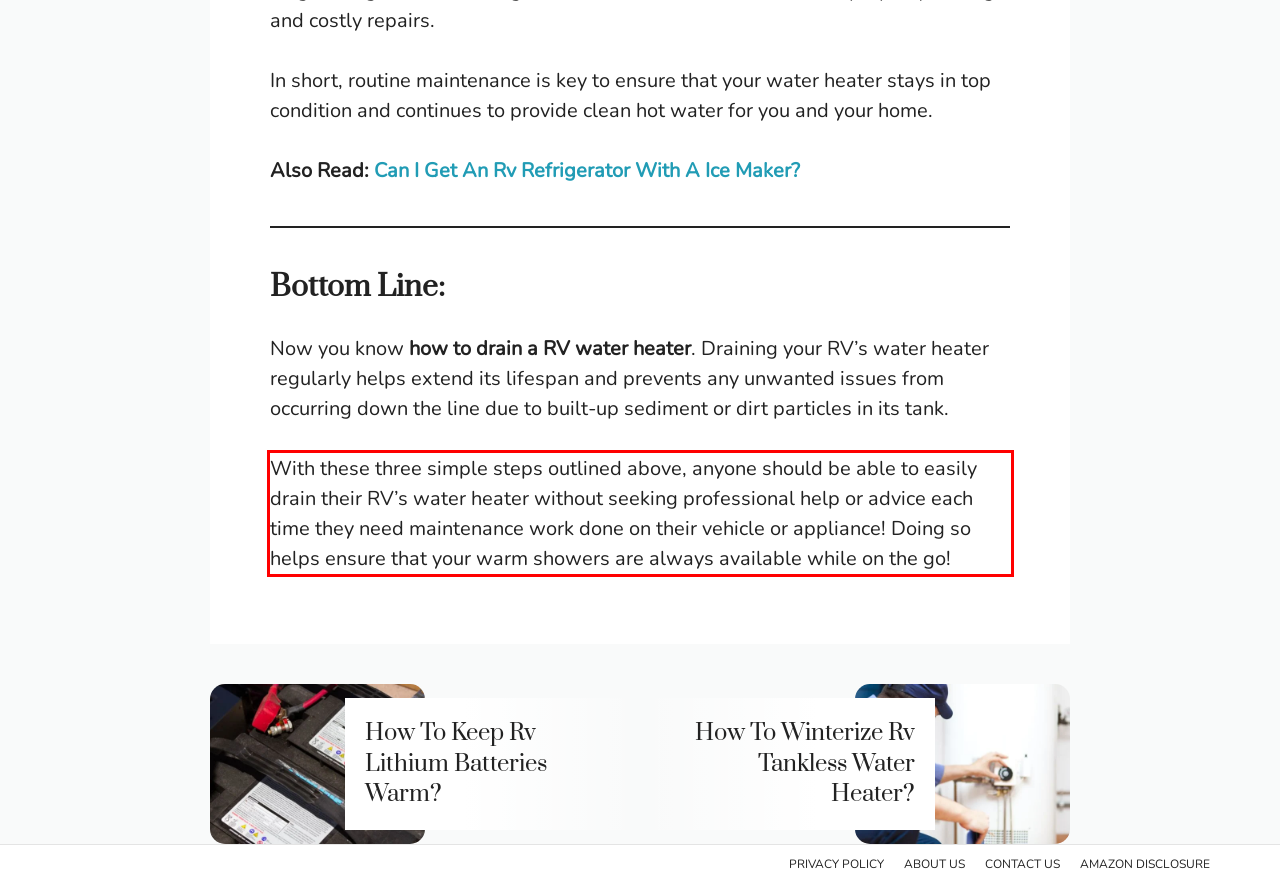You have a screenshot of a webpage with a UI element highlighted by a red bounding box. Use OCR to obtain the text within this highlighted area.

With these three simple steps outlined above, anyone should be able to easily drain their RV’s water heater without seeking professional help or advice each time they need maintenance work done on their vehicle or appliance! Doing so helps ensure that your warm showers are always available while on the go!